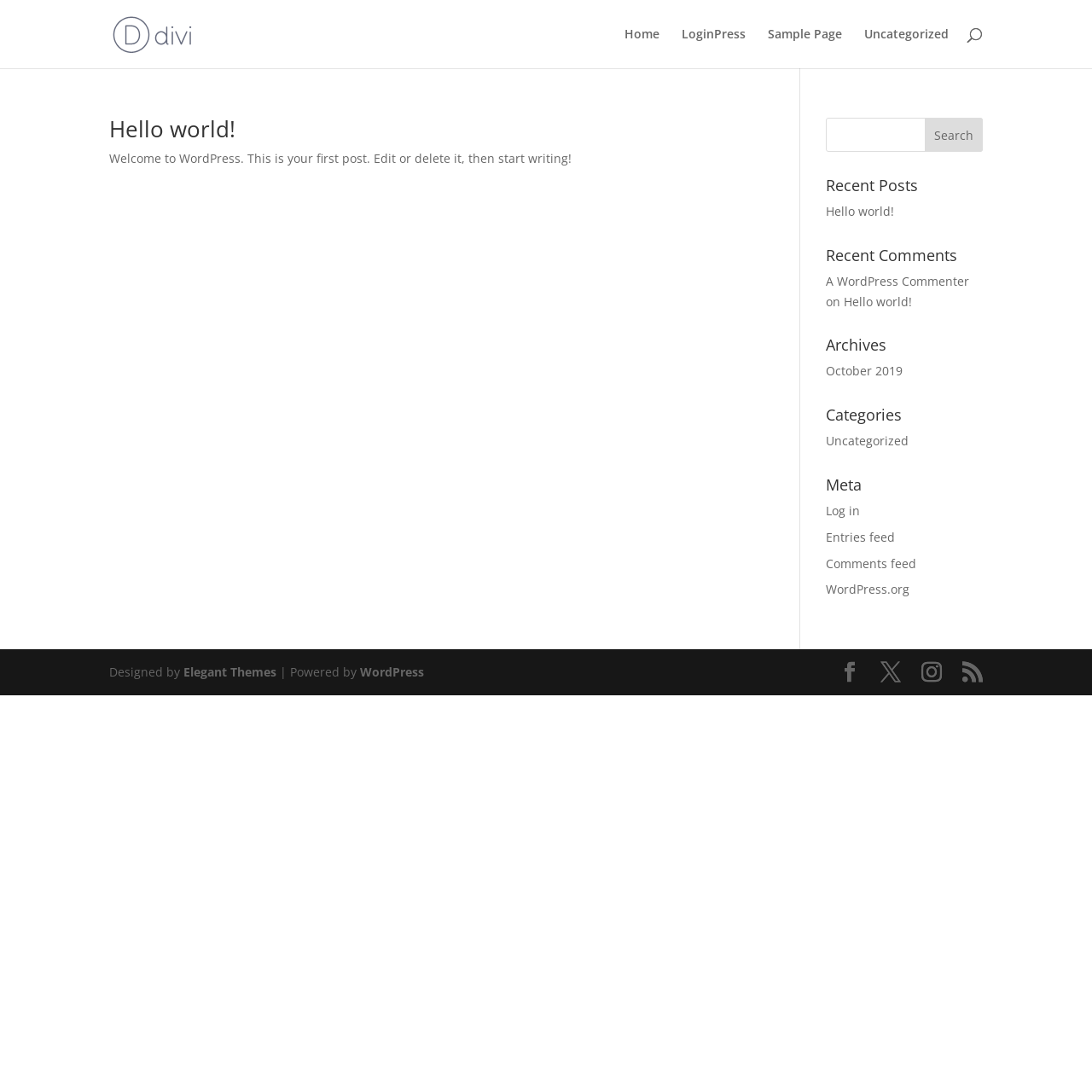Provide the bounding box coordinates of the area you need to click to execute the following instruction: "Search for something".

[0.1, 0.0, 0.9, 0.001]